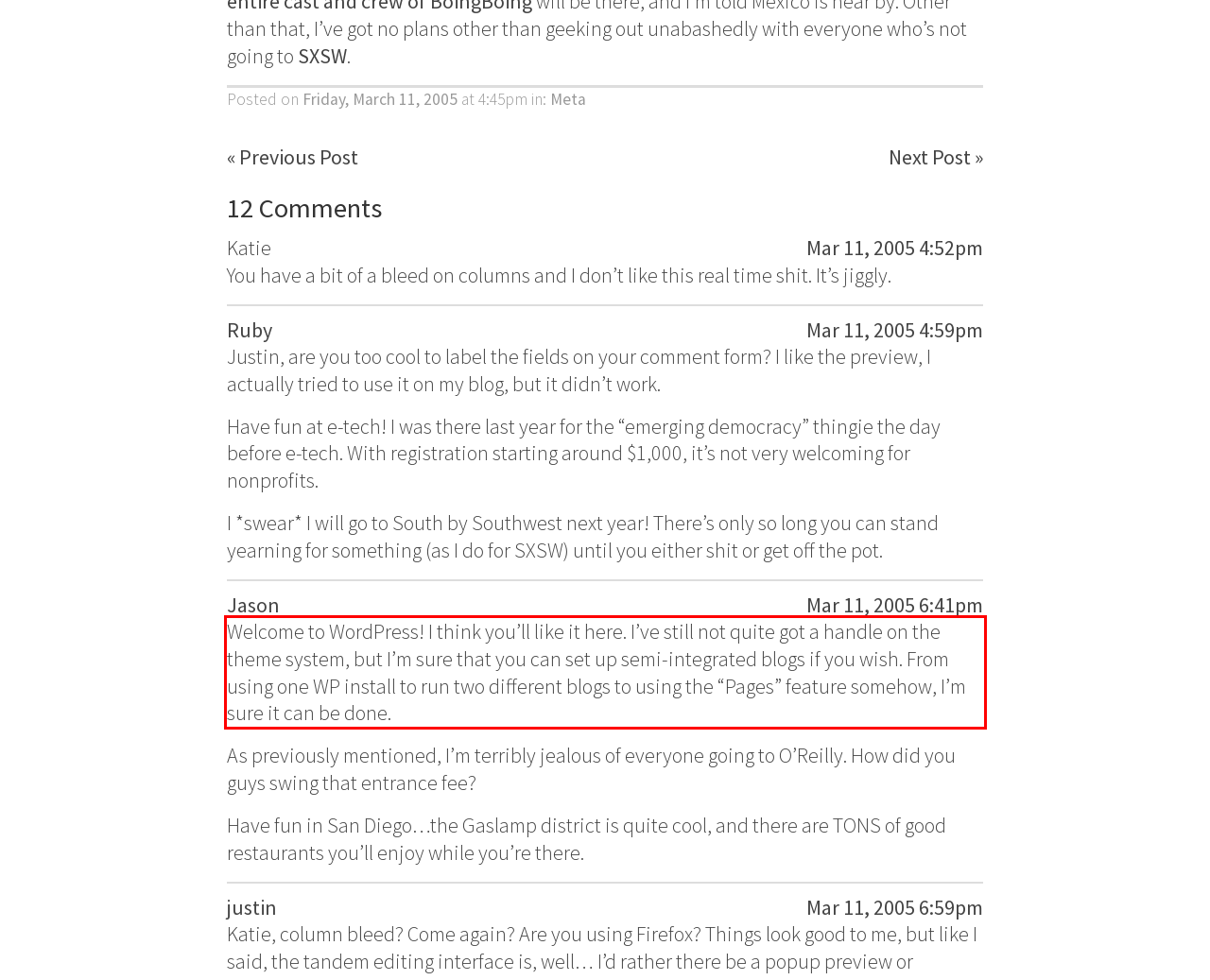Examine the webpage screenshot and use OCR to recognize and output the text within the red bounding box.

Welcome to WordPress! I think you’ll like it here. I’ve still not quite got a handle on the theme system, but I’m sure that you can set up semi-integrated blogs if you wish. From using one WP install to run two different blogs to using the “Pages” feature somehow, I’m sure it can be done.